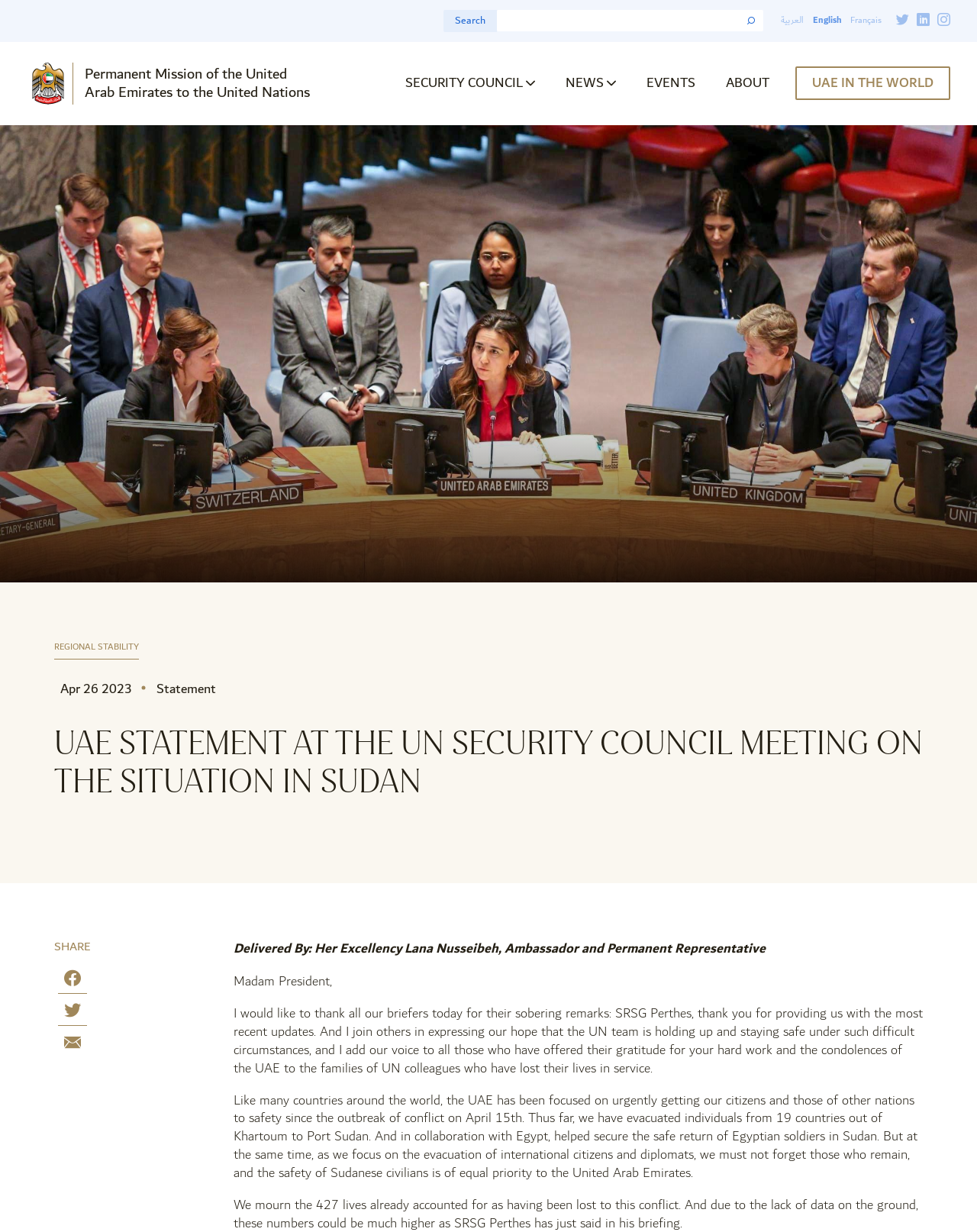Identify the bounding box coordinates of the section to be clicked to complete the task described by the following instruction: "Click the Log In button". The coordinates should be four float numbers between 0 and 1, formatted as [left, top, right, bottom].

None